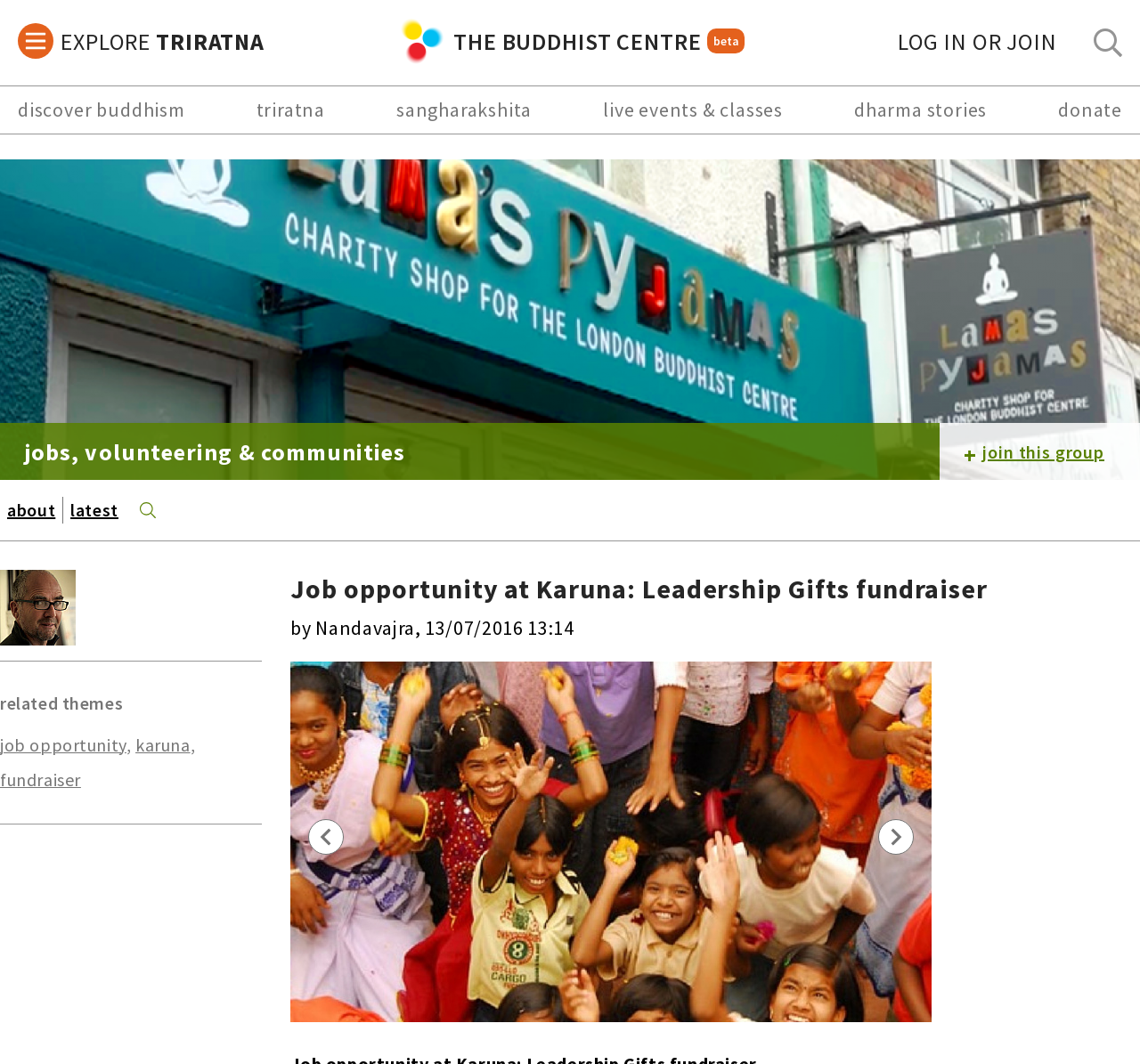Produce a meticulous description of the webpage.

This webpage is about a job opportunity at Karuna, specifically a Leadership Gifts fundraiser. At the top left corner, there is a toggle menu button. Next to it, there are two static text elements, "EXPLORE" and "TRIRATNA". On the top right corner, there is a link to "THE BUDDHIST CENTRE beta" with a small image beside it. 

Below the top section, there are six links in a row, including "discover buddhism", "triratna", "sangharakshita", "live events & classes", "dharma stories", and "donate". 

A large image takes up the full width of the page, with the title "Jobs, Volunteering & Communities" written on top of it. Below the image, there is a link to "+ join this group" on the right side. 

The main content of the page starts with a job opportunity title, "Job opportunity at Karuna: Leadership Gifts fundraiser", followed by the author and date information. Below the title, there is a section labeled "related themes" with three links: "job opportunity", "karuna", and "fundraiser". 

On the right side of the page, there is a section with two arrow buttons, allowing users to navigate through two items. The first item is currently displayed, and it contains a large image. 

At the bottom of the page, there are multiple links to various sections of the website, including "home", "contact support + give feedback", "triratna around the world", and many others.